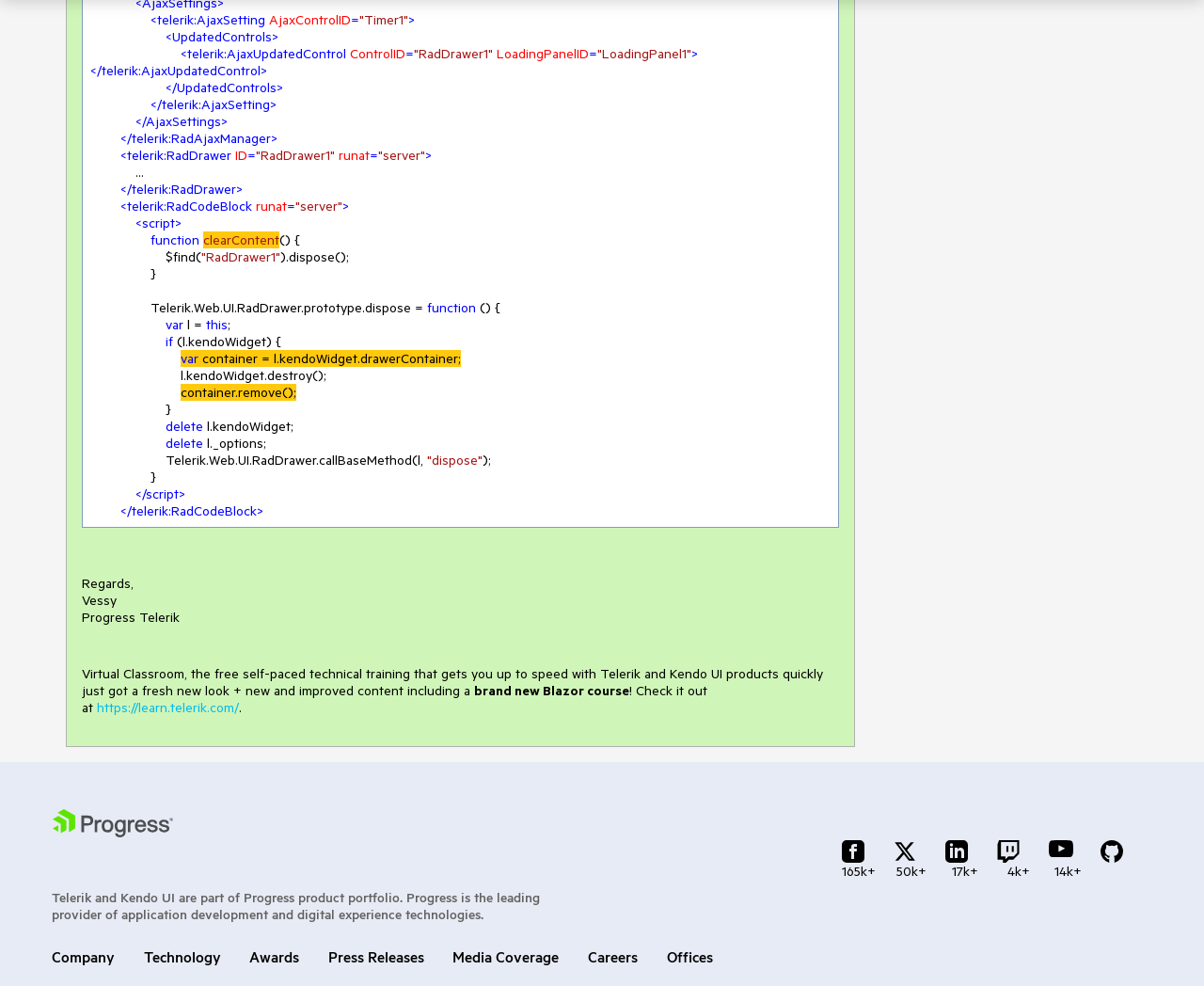Please locate the bounding box coordinates of the element's region that needs to be clicked to follow the instruction: "view the script". The bounding box coordinates should be provided as four float numbers between 0 and 1, i.e., [left, top, right, bottom].

[0.118, 0.218, 0.145, 0.235]